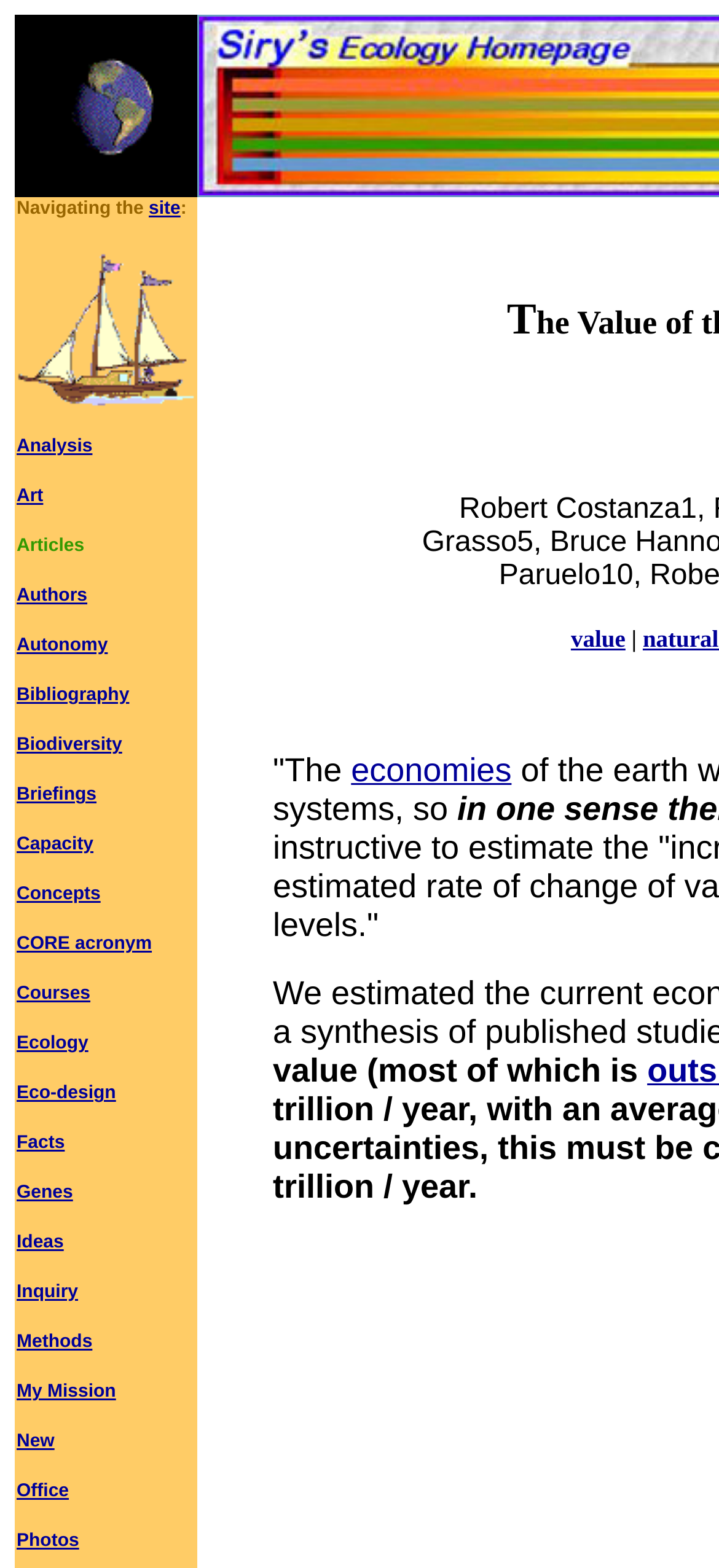Pinpoint the bounding box coordinates for the area that should be clicked to perform the following instruction: "click on the link to boat".

[0.023, 0.244, 0.272, 0.264]